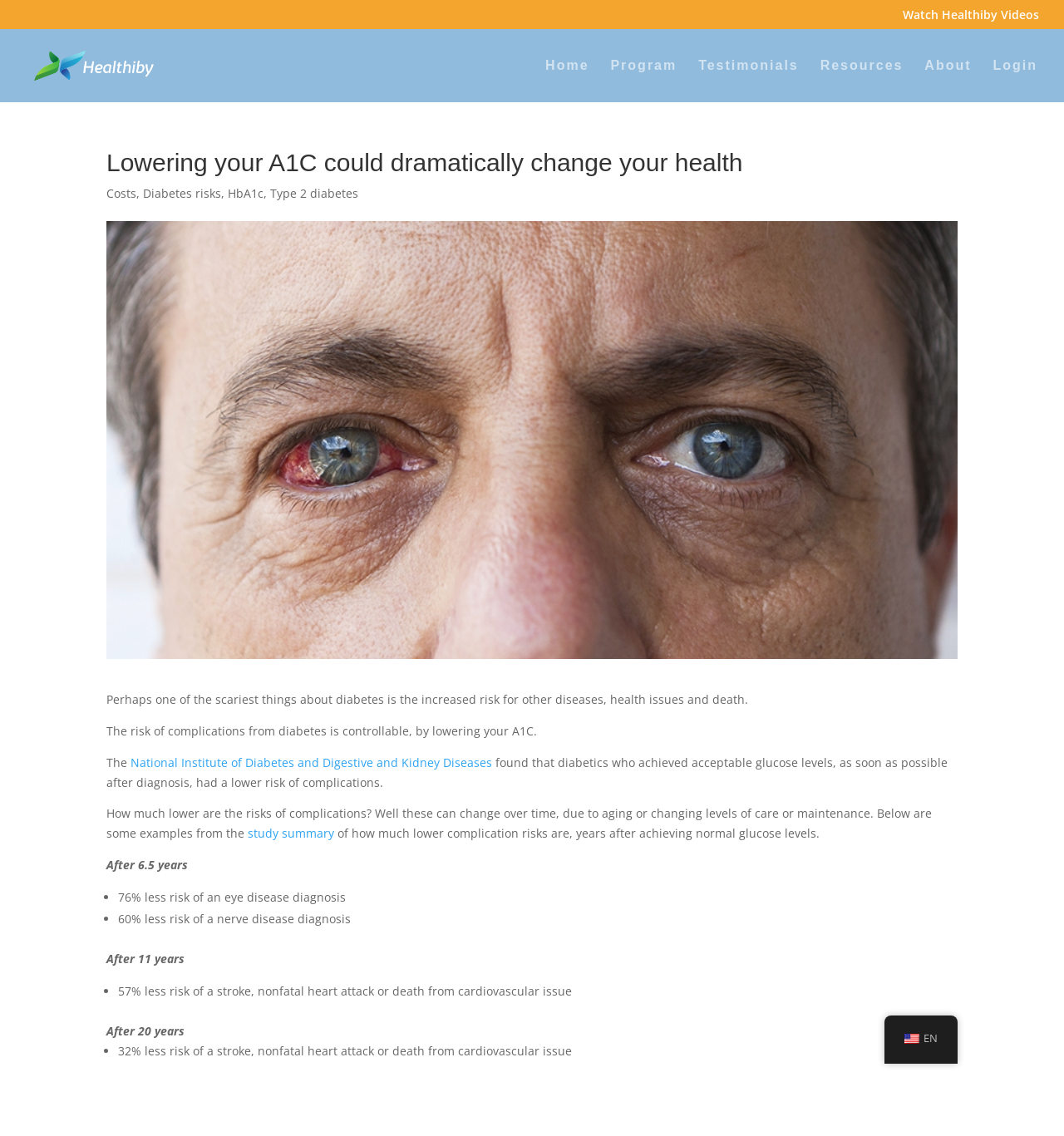Please find the bounding box coordinates of the element that must be clicked to perform the given instruction: "Go to Home page". The coordinates should be four float numbers from 0 to 1, i.e., [left, top, right, bottom].

[0.513, 0.053, 0.554, 0.09]